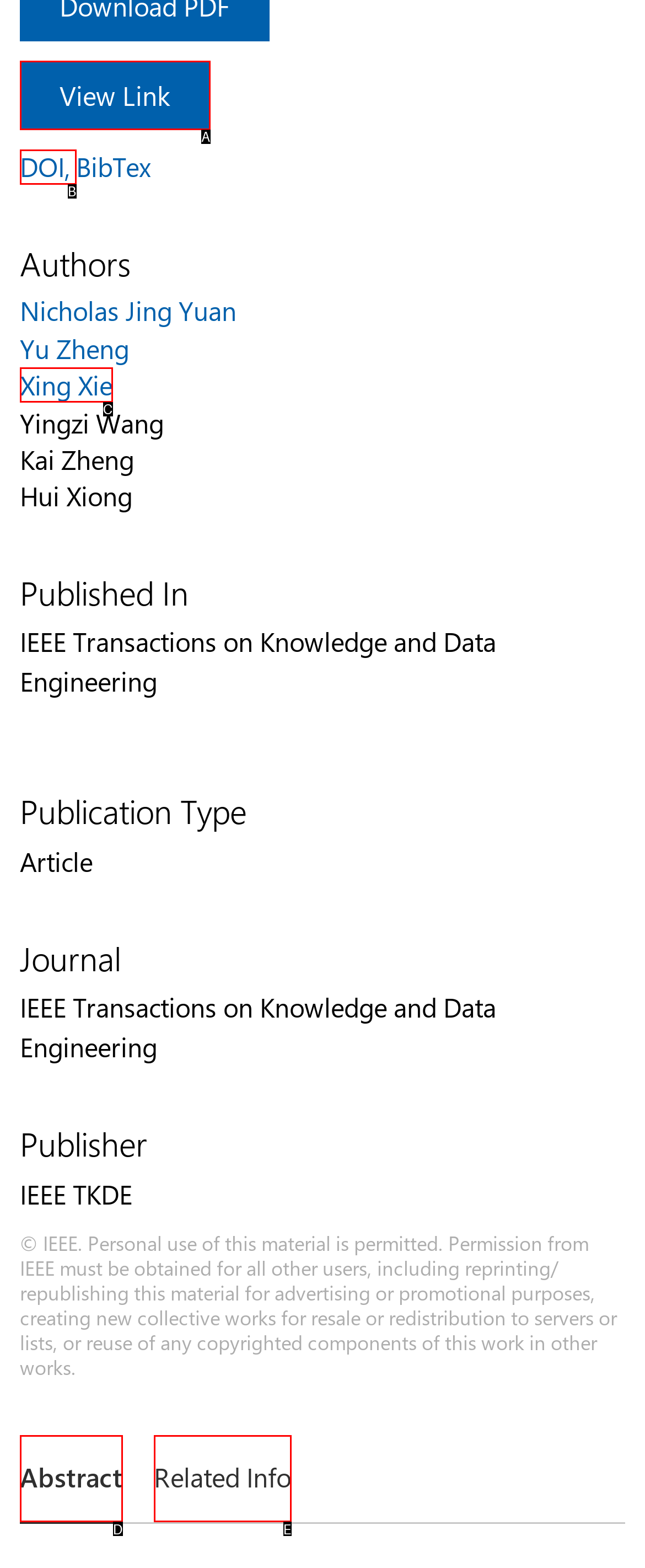Which HTML element fits the description: Related Info? Respond with the letter of the appropriate option directly.

E